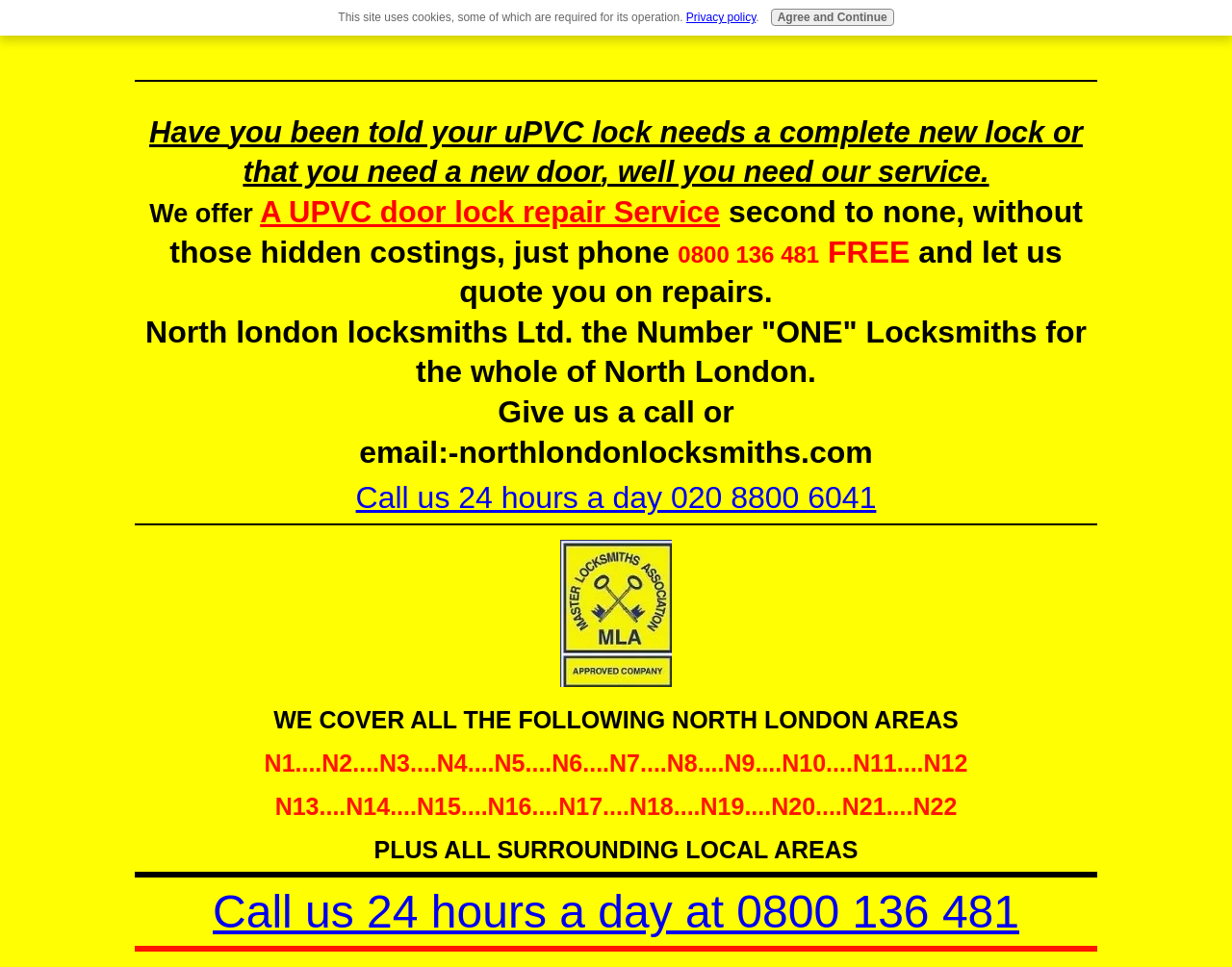Using the element description: "Agree and Continue", determine the bounding box coordinates. The coordinates should be in the format [left, top, right, bottom], with values between 0 and 1.

[0.626, 0.009, 0.726, 0.027]